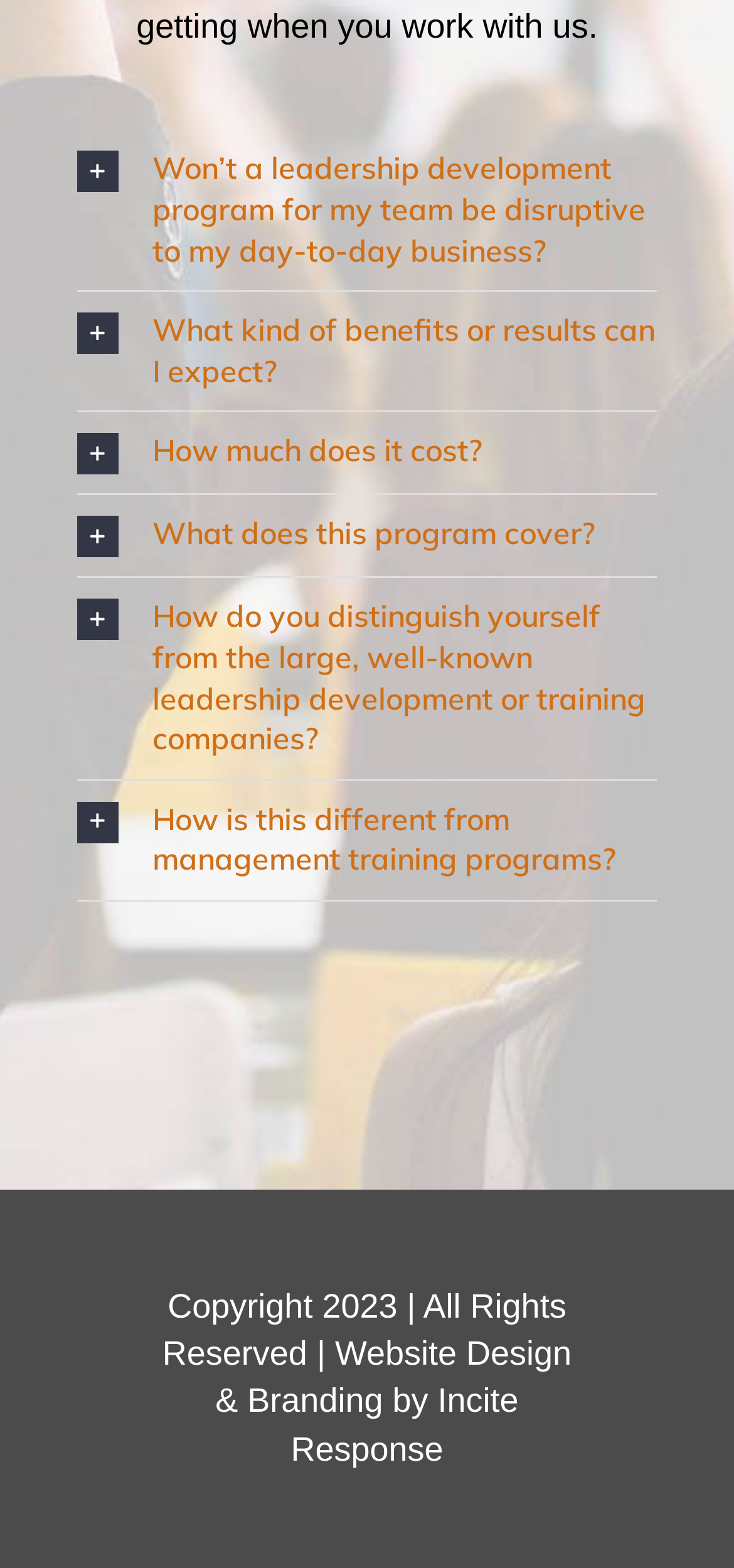Who designed the website?
Using the image as a reference, give a one-word or short phrase answer.

Incite Response